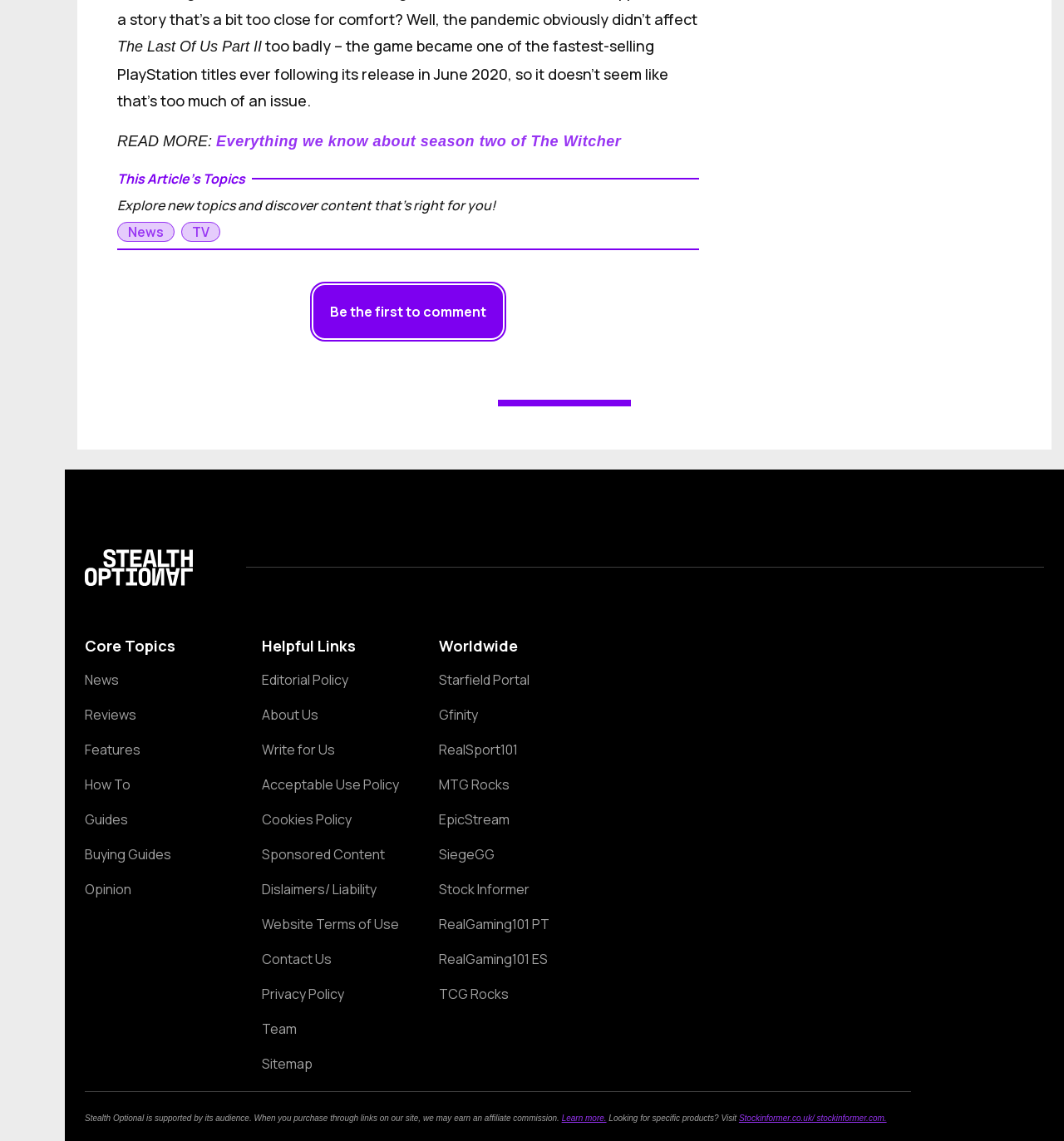Please identify the bounding box coordinates of the clickable area that will allow you to execute the instruction: "Read more about The Witcher".

[0.203, 0.117, 0.584, 0.131]